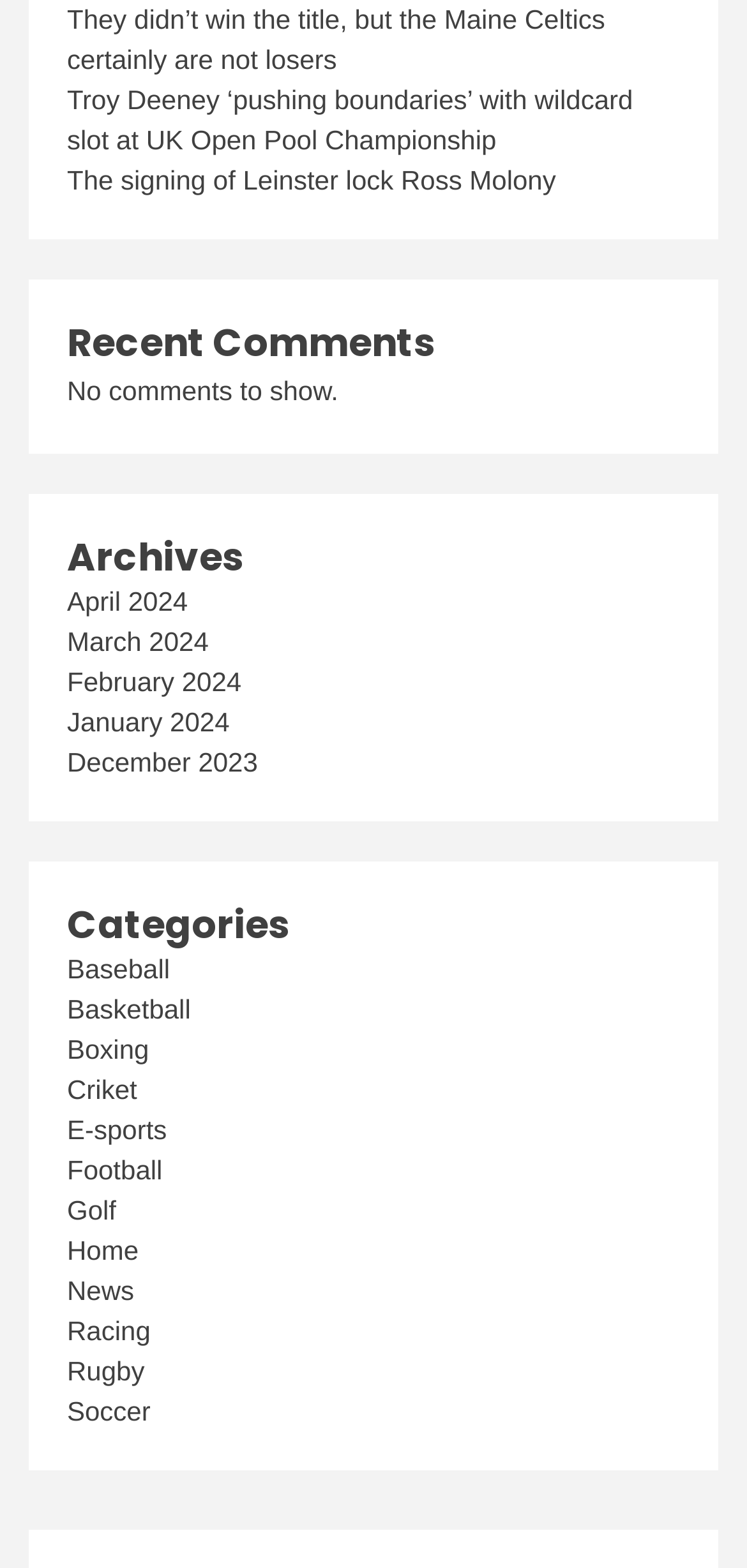What is the position of the 'Categories' section on the webpage?
Utilize the information in the image to give a detailed answer to the question.

Based on the bounding box coordinates, the 'Categories' section has a y1 value of 0.574, which indicates it is located at the bottom of the webpage. Its x1 value of 0.09 suggests it is positioned on the left side of the webpage.